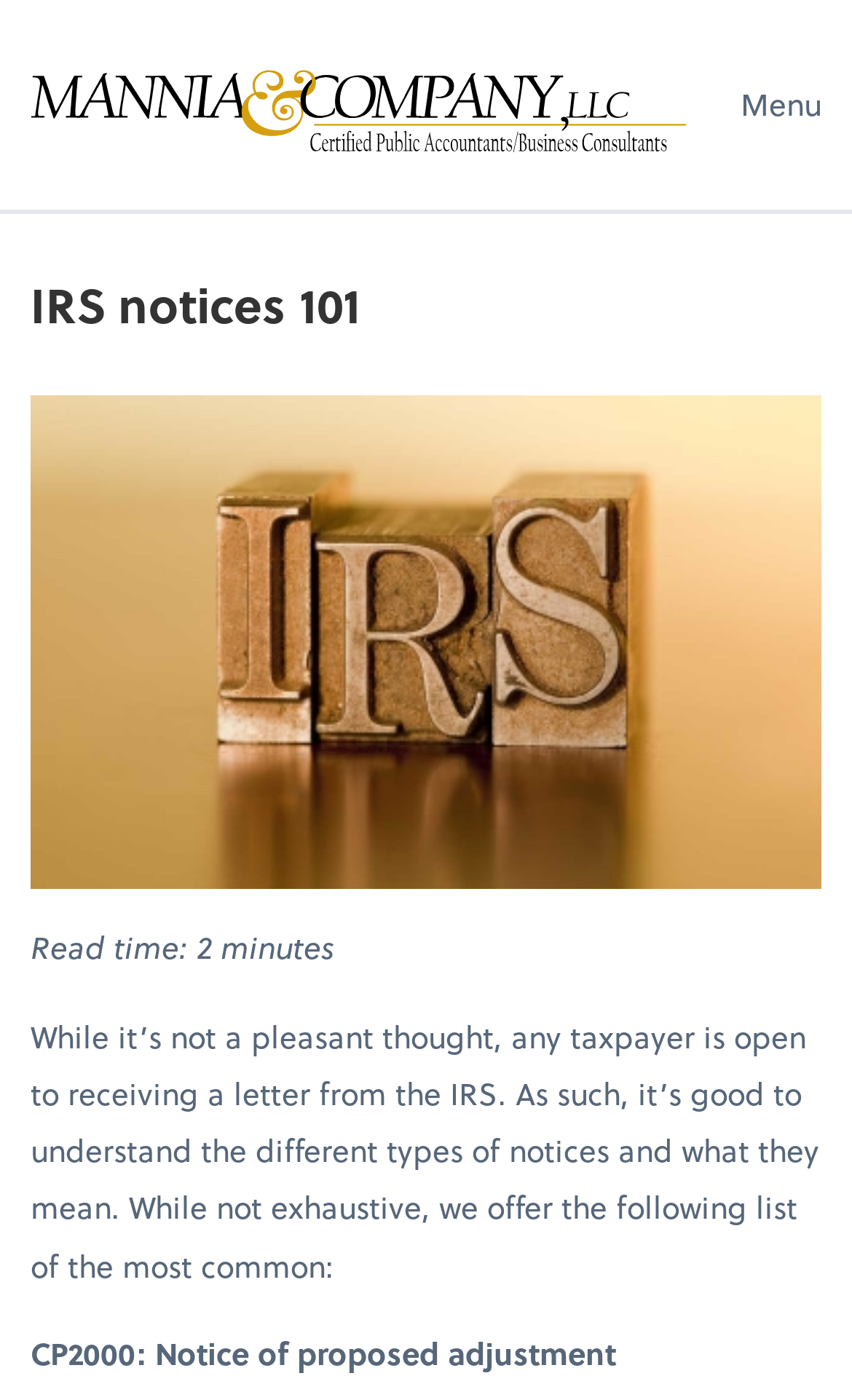What is the estimated reading time of this article?
Please use the image to deliver a detailed and complete answer.

I found the reading time by looking at the StaticText element with the text 'Read time: 2 minutes' located at [0.036, 0.66, 0.392, 0.693]. This element is a child of the Root Element and is positioned below the figure element.